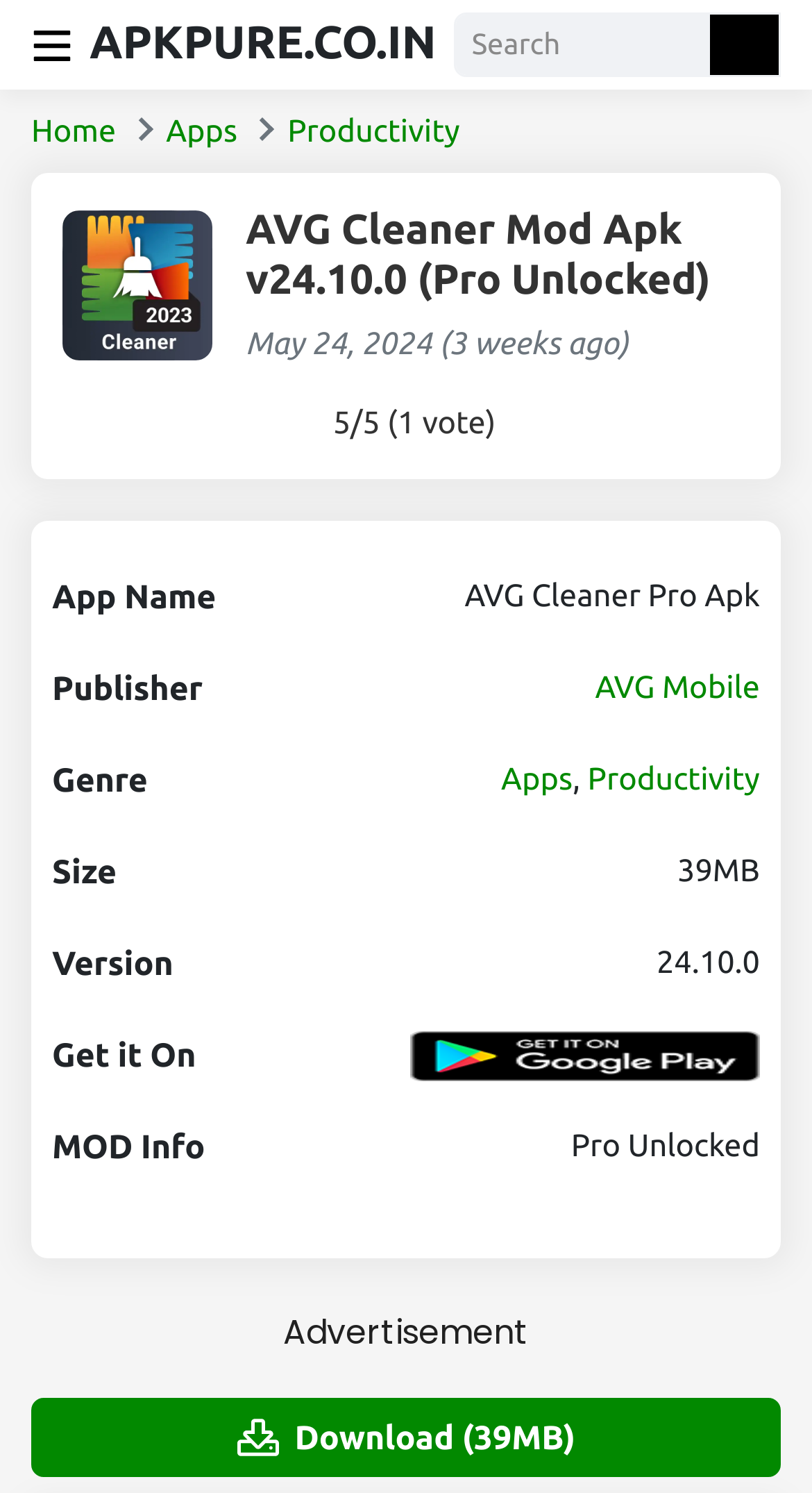What is the version of the app?
Using the picture, provide a one-word or short phrase answer.

24.10.0